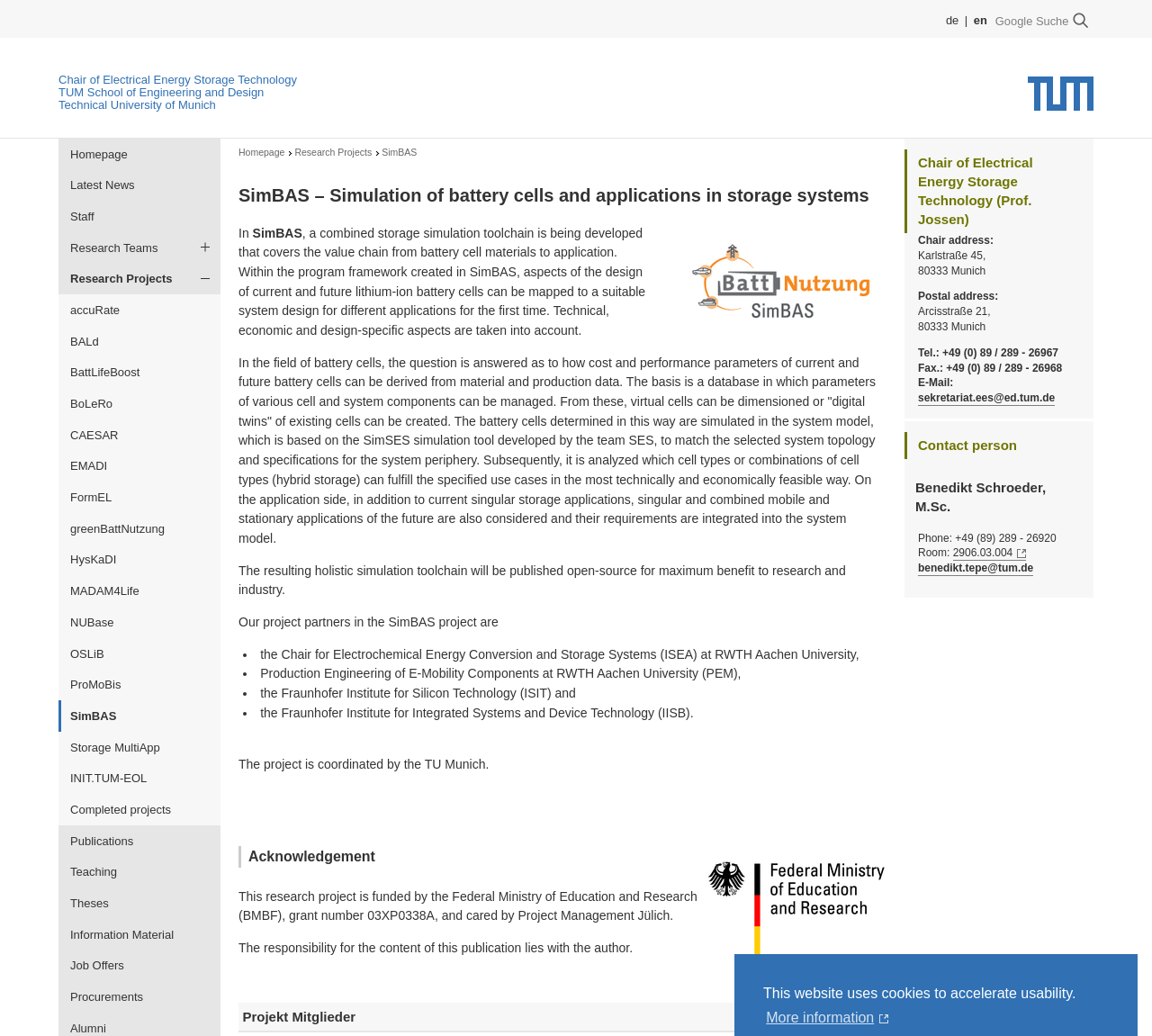Please identify the bounding box coordinates of the element that needs to be clicked to perform the following instruction: "Visit the homepage".

[0.051, 0.134, 0.191, 0.164]